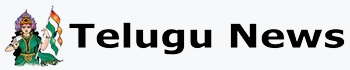Respond with a single word or phrase to the following question:
What does the bold text convey?

Authority and trust